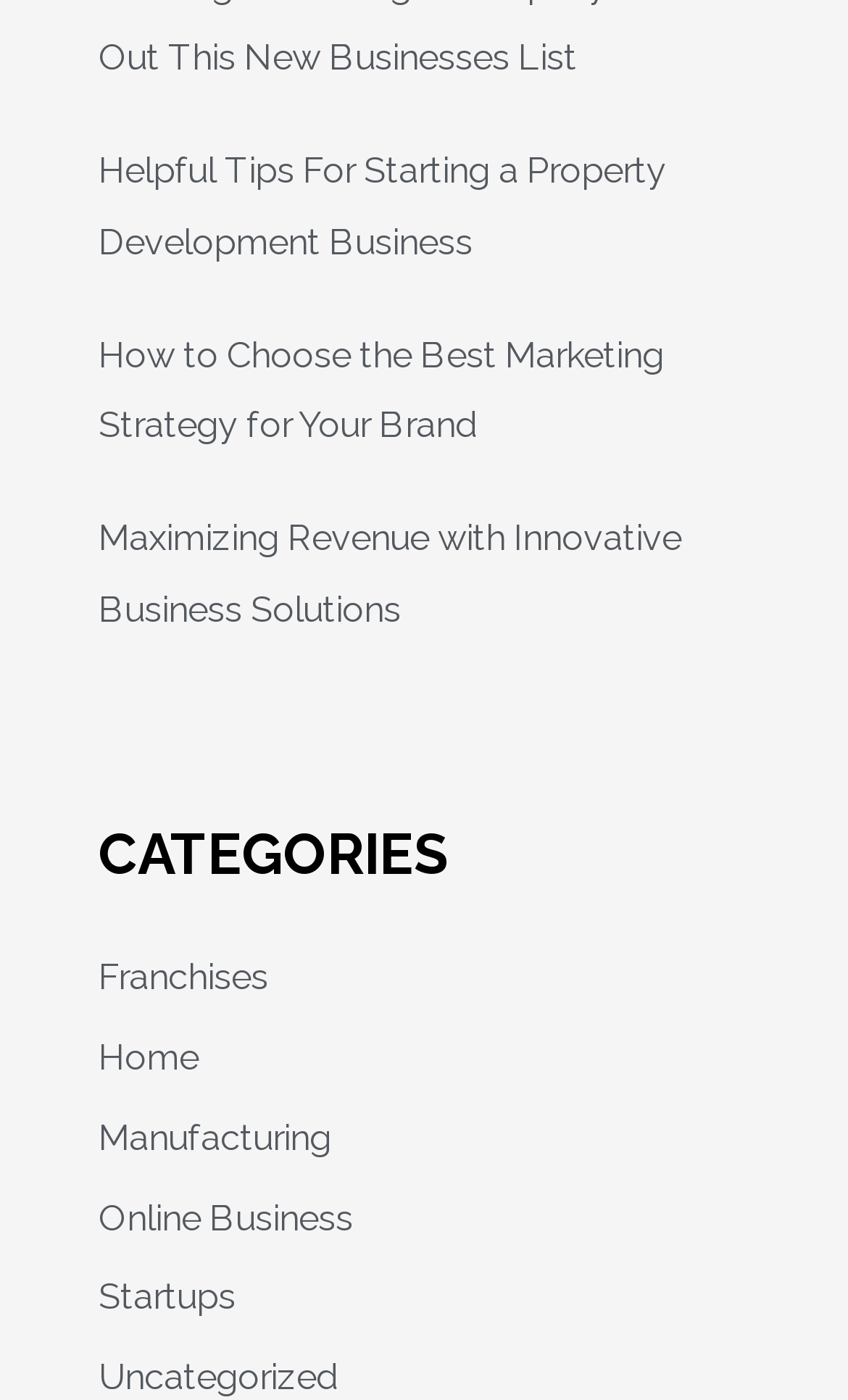Please mark the clickable region by giving the bounding box coordinates needed to complete this instruction: "Explore franchises".

[0.116, 0.683, 0.316, 0.712]